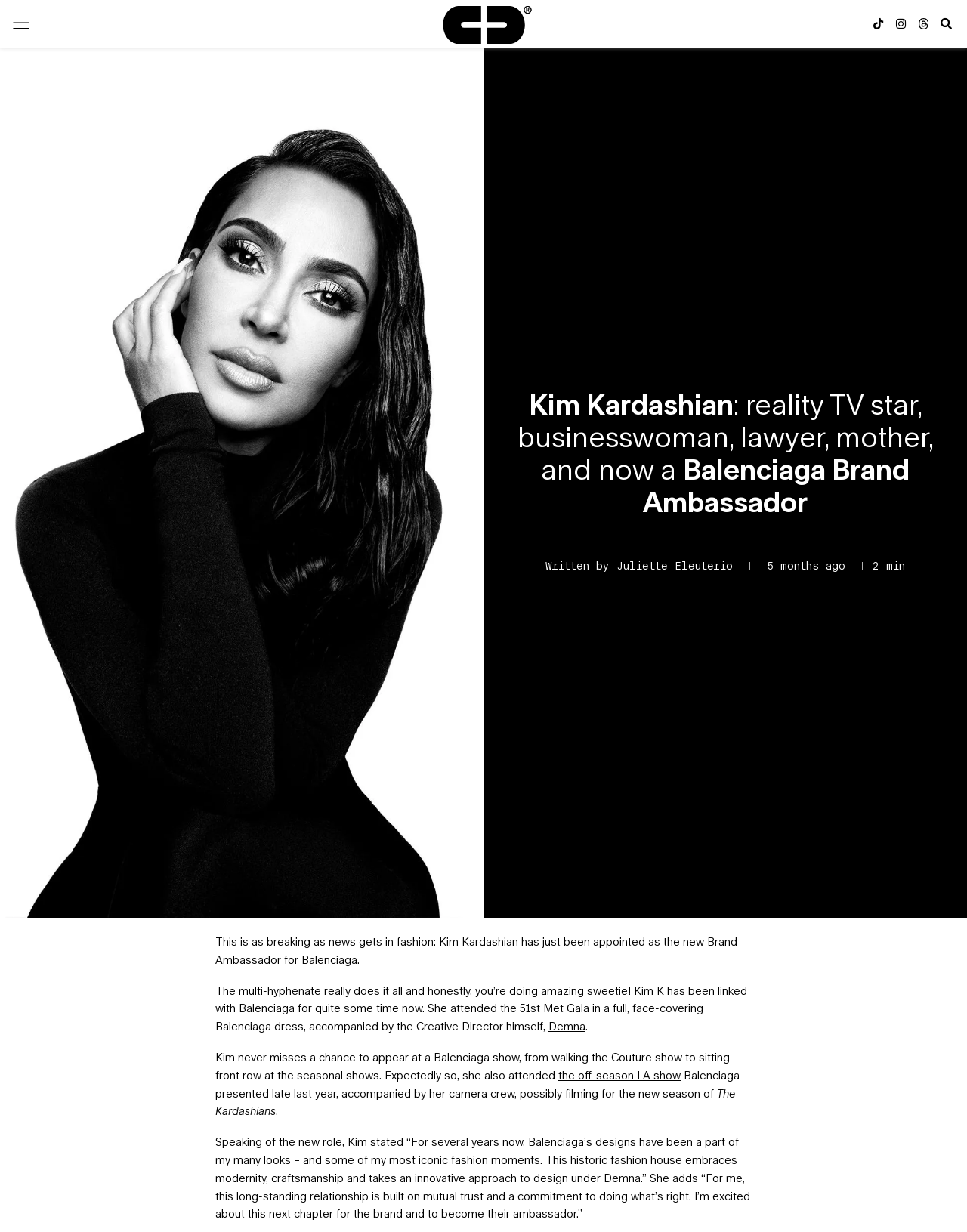Please locate the clickable area by providing the bounding box coordinates to follow this instruction: "Subscribe to the newsletter".

None